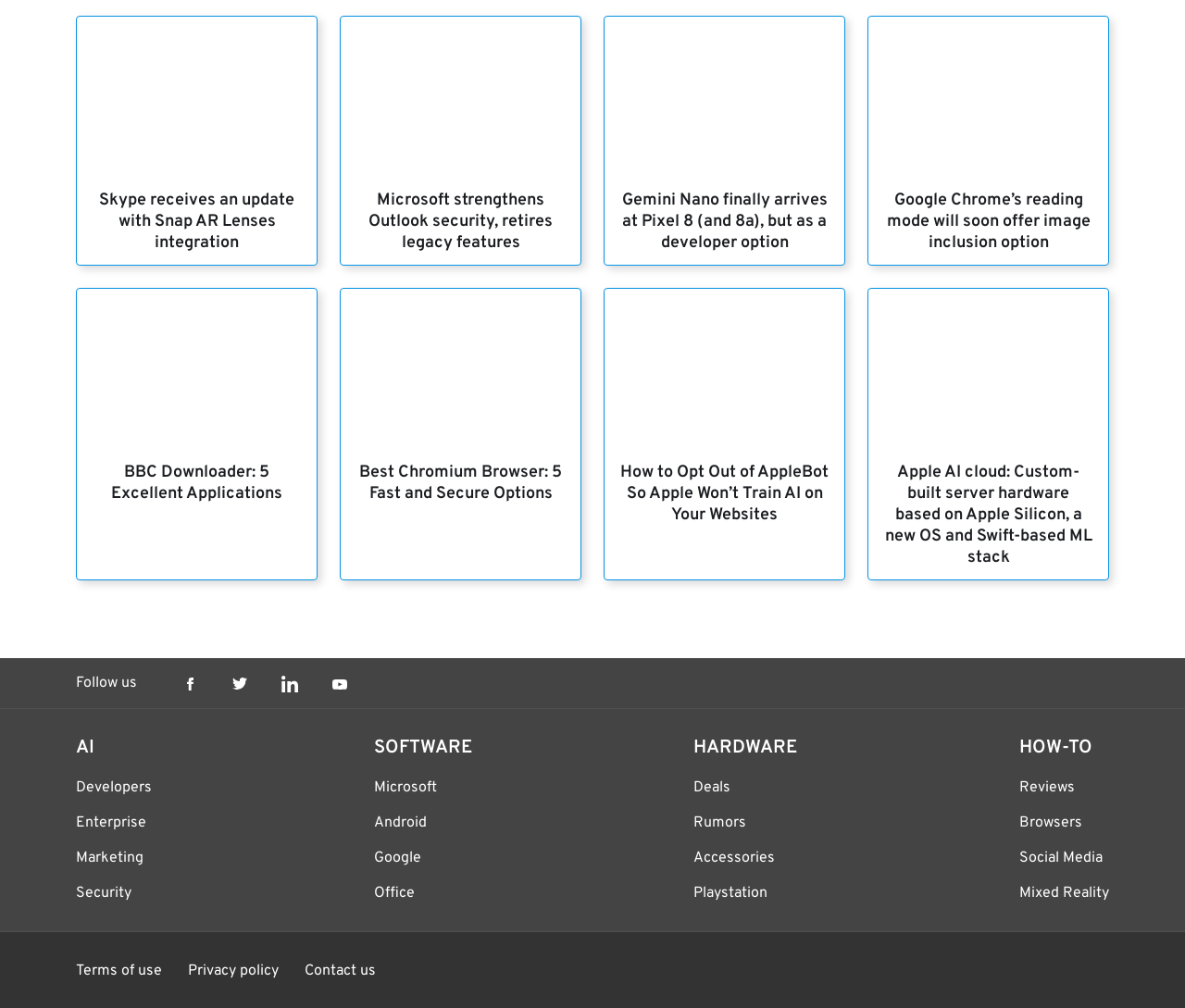Provide the bounding box coordinates of the HTML element this sentence describes: "Mixed Reality".

[0.86, 0.877, 0.936, 0.896]